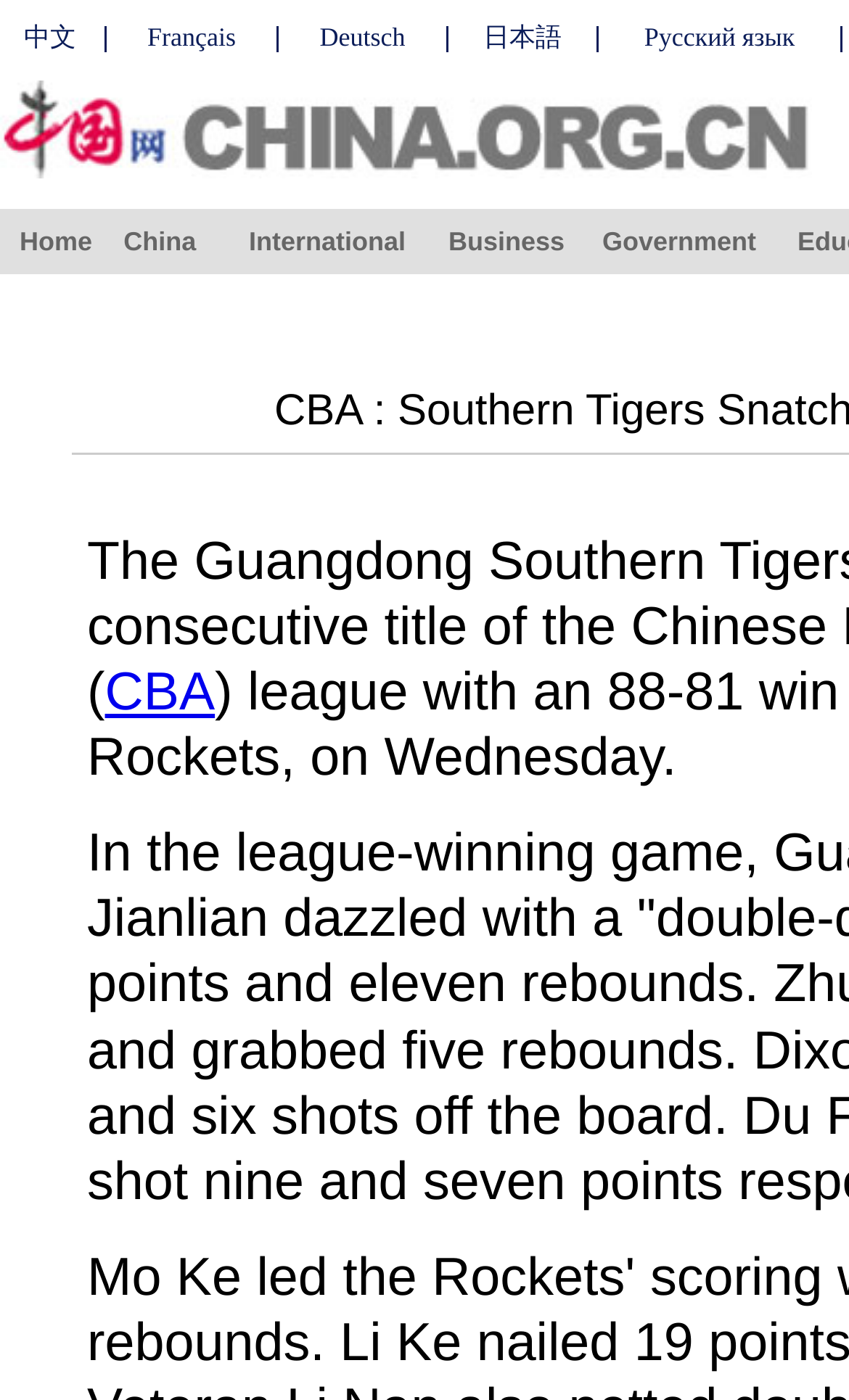Locate the bounding box coordinates of the clickable region necessary to complete the following instruction: "Go to Home page". Provide the coordinates in the format of four float numbers between 0 and 1, i.e., [left, top, right, bottom].

[0.023, 0.162, 0.109, 0.183]